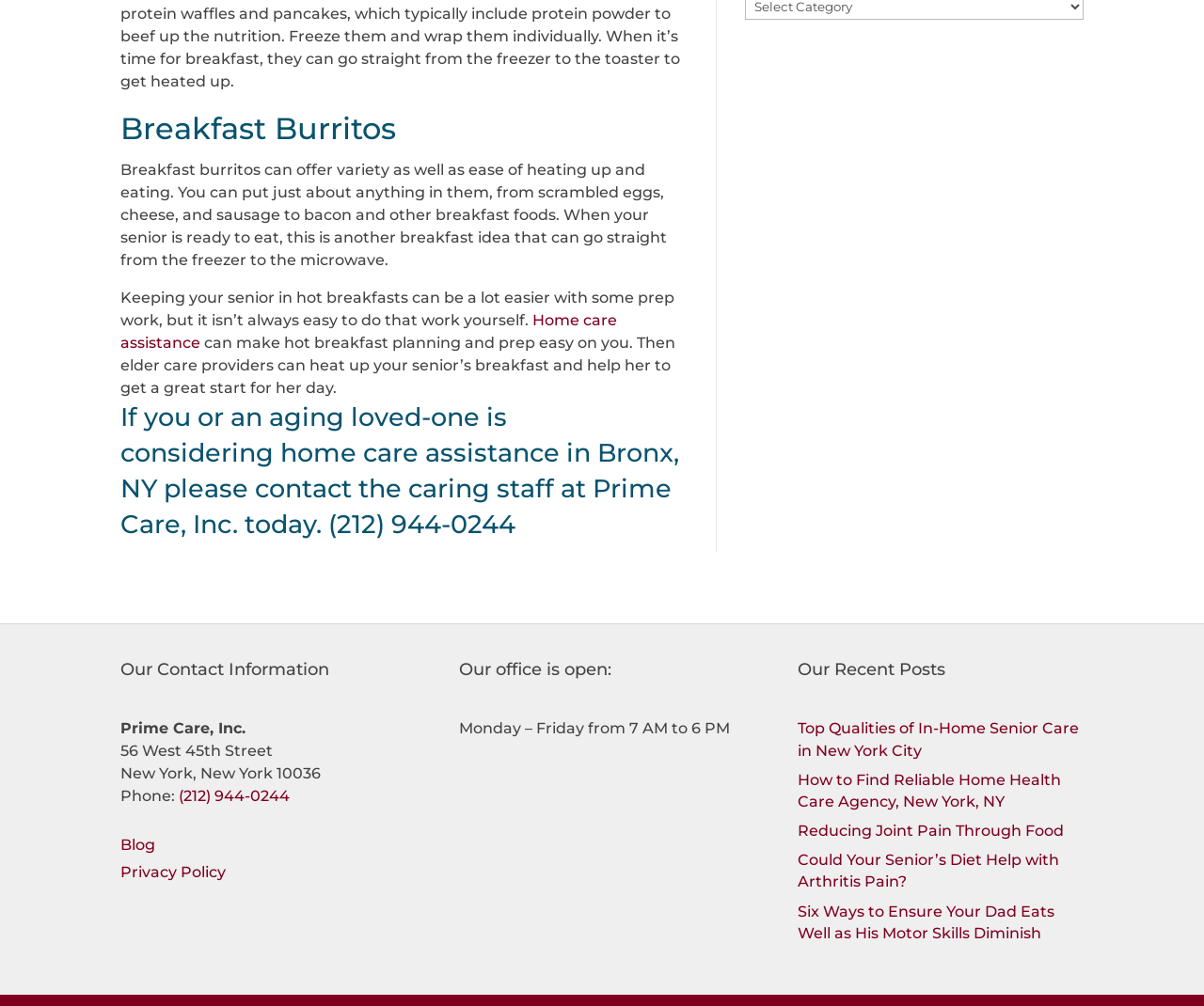Reply to the question below using a single word or brief phrase:
How many recent posts are listed on the webpage?

4